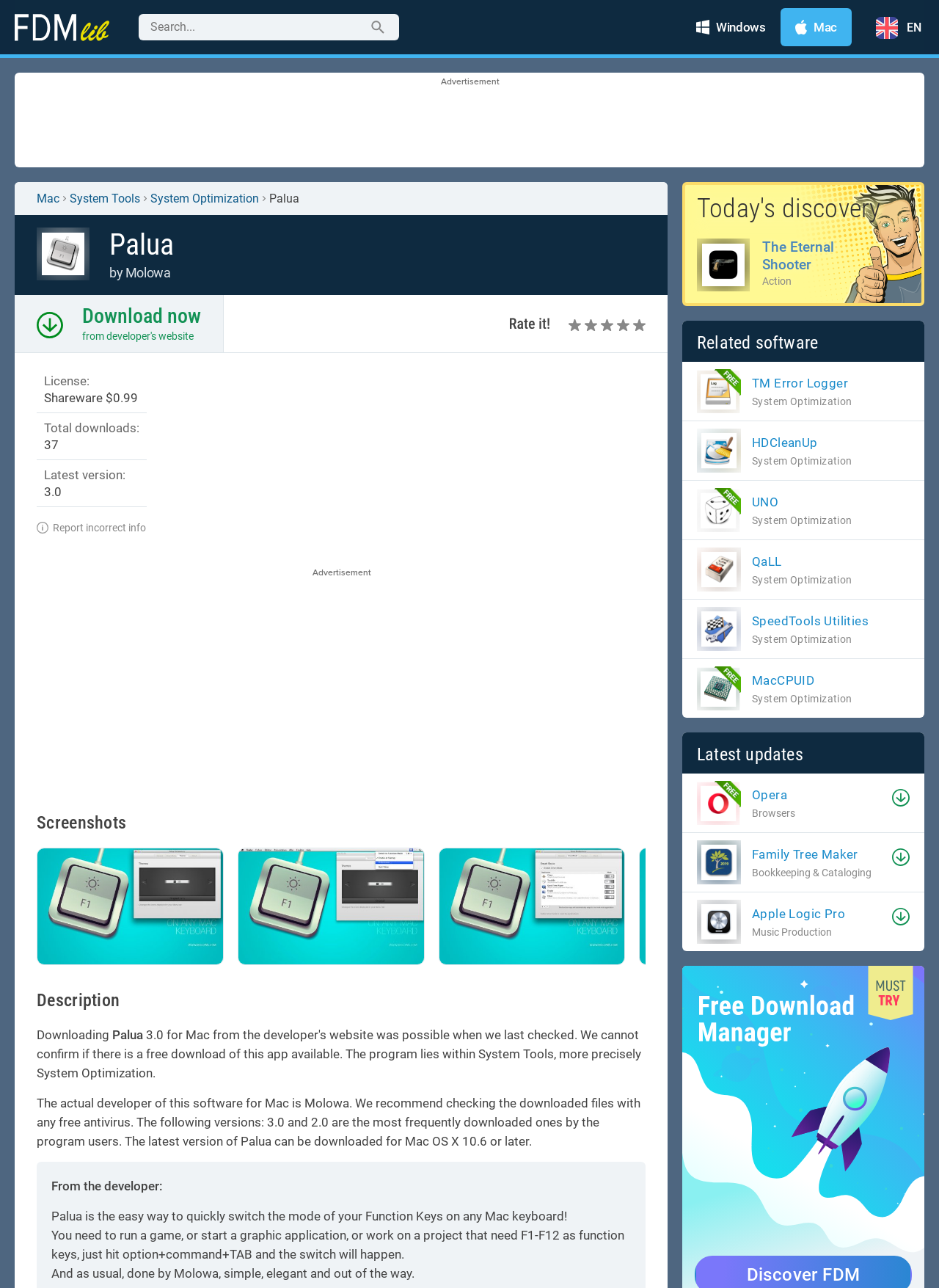Pinpoint the bounding box coordinates of the element to be clicked to execute the instruction: "Search for something".

[0.148, 0.011, 0.425, 0.031]